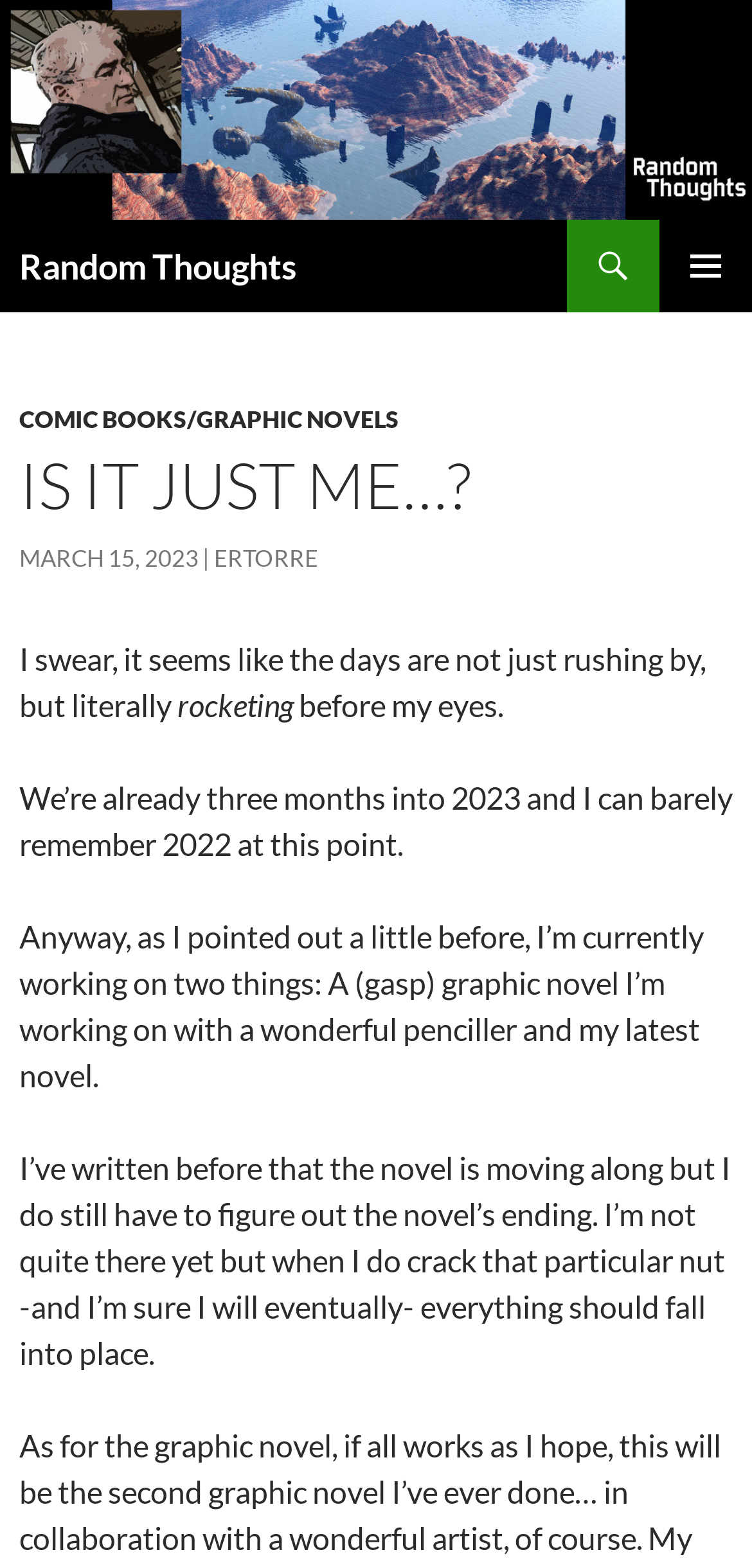Use one word or a short phrase to answer the question provided: 
What type of books does the author seem to be interested in?

Comic books and graphic novels